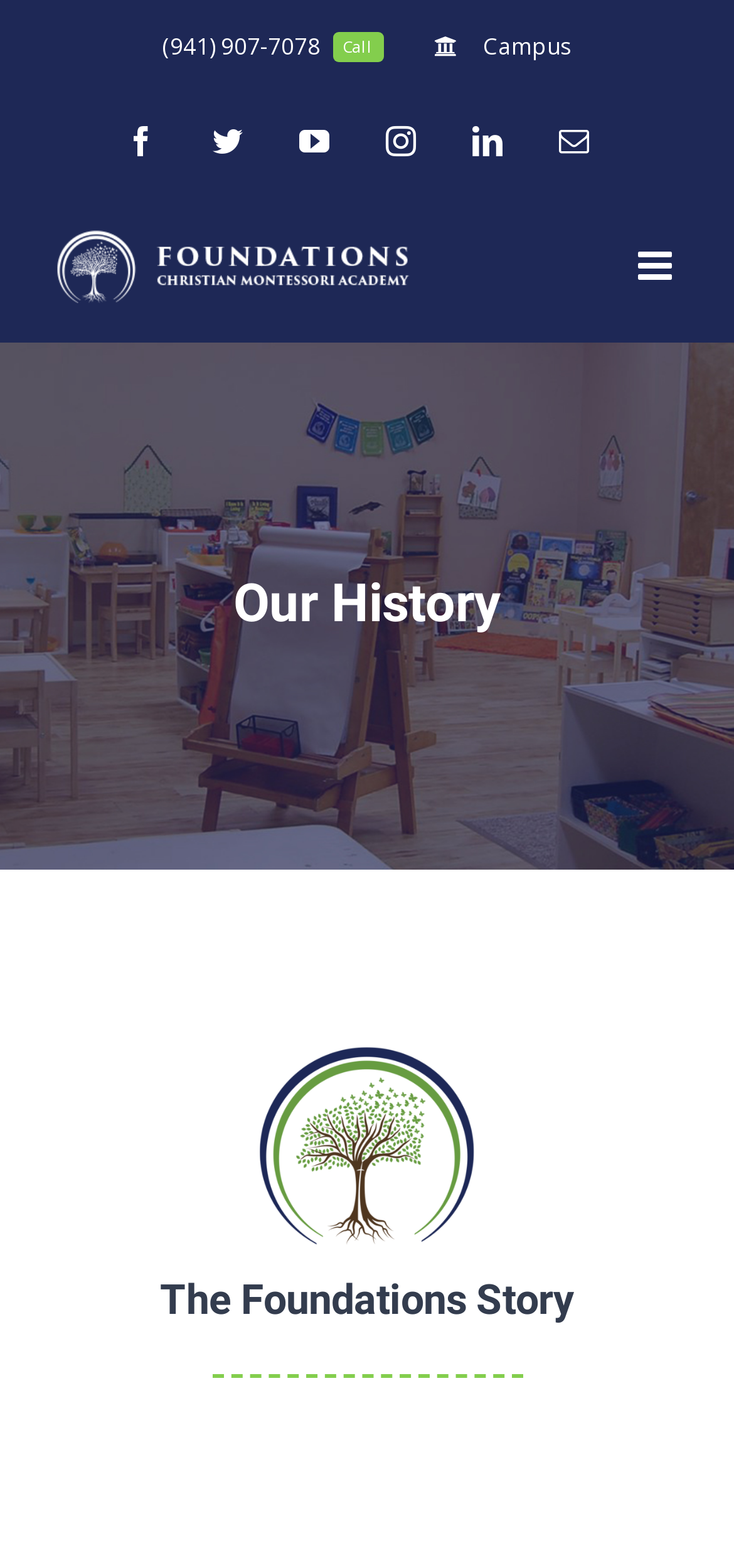From the webpage screenshot, identify the region described by aria-label="Toggle mobile menu". Provide the bounding box coordinates as (top-left x, top-left y, bottom-right x, bottom-right y), with each value being a floating point number between 0 and 1.

[0.869, 0.157, 0.923, 0.182]